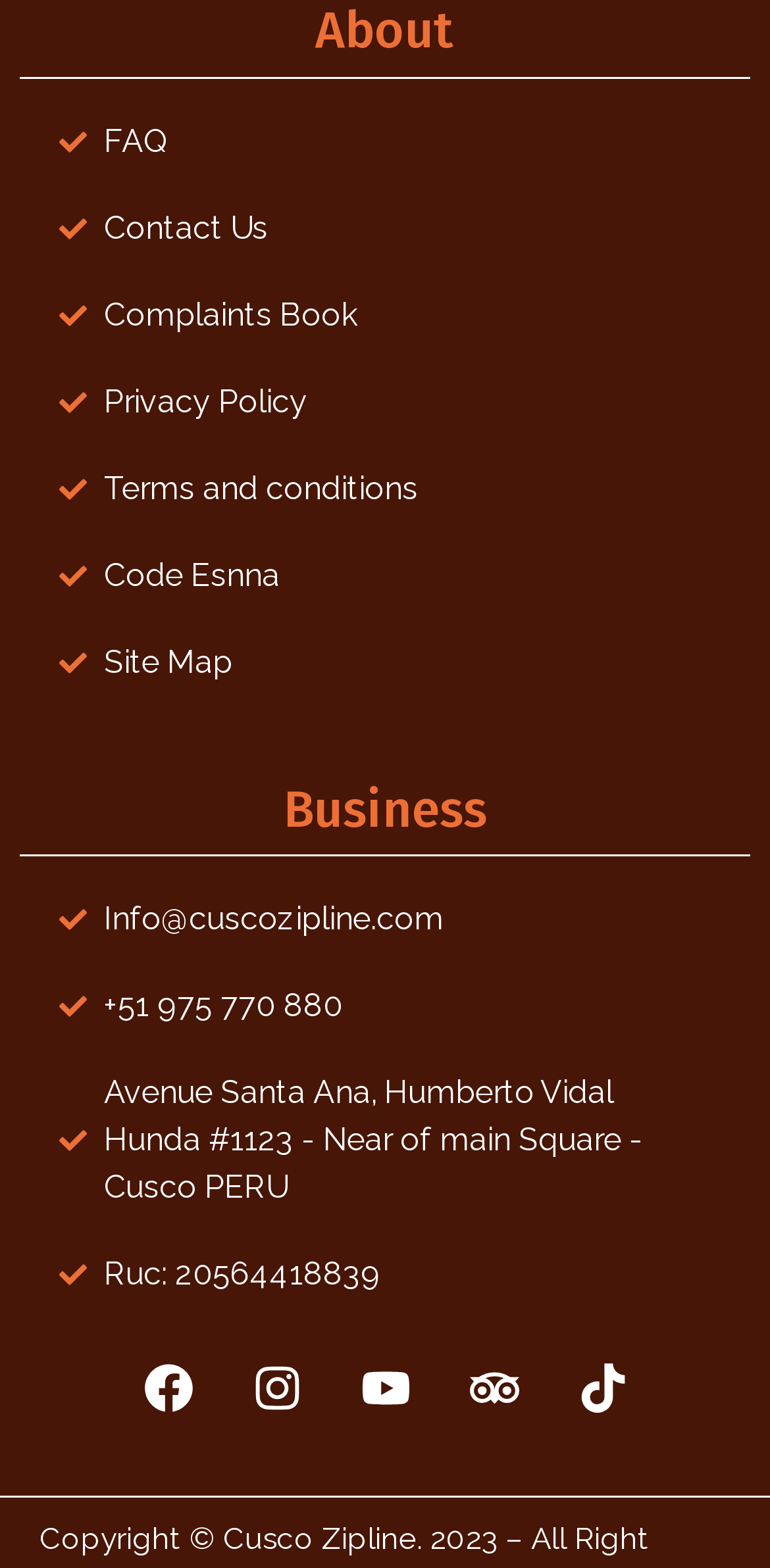Kindly respond to the following question with a single word or a brief phrase: 
What is the address of the company?

Avenue Santa Ana, Humberto Vidal Hunda #1123 - Near of main Square - Cusco PERU